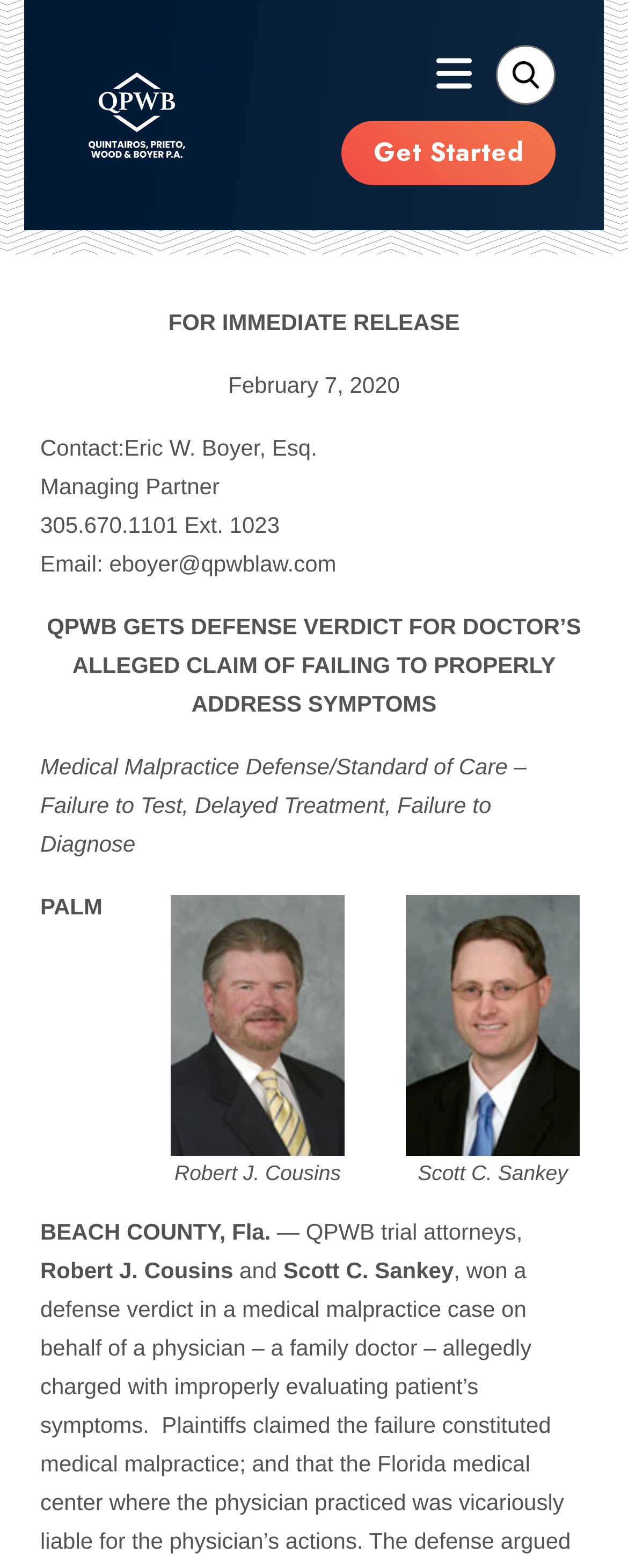Provide the bounding box coordinates for the area that should be clicked to complete the instruction: "Check announcements".

None